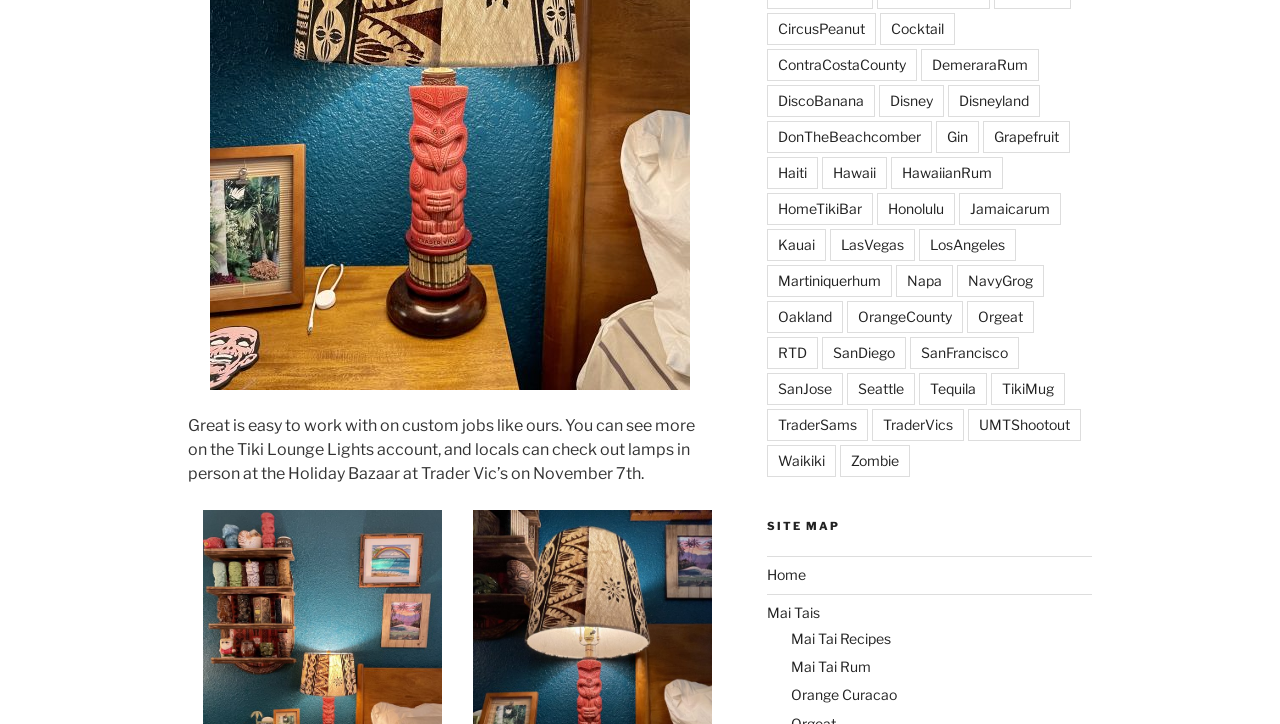Identify the bounding box coordinates for the element that needs to be clicked to fulfill this instruction: "View the SITE MAP". Provide the coordinates in the format of four float numbers between 0 and 1: [left, top, right, bottom].

[0.599, 0.717, 0.853, 0.738]